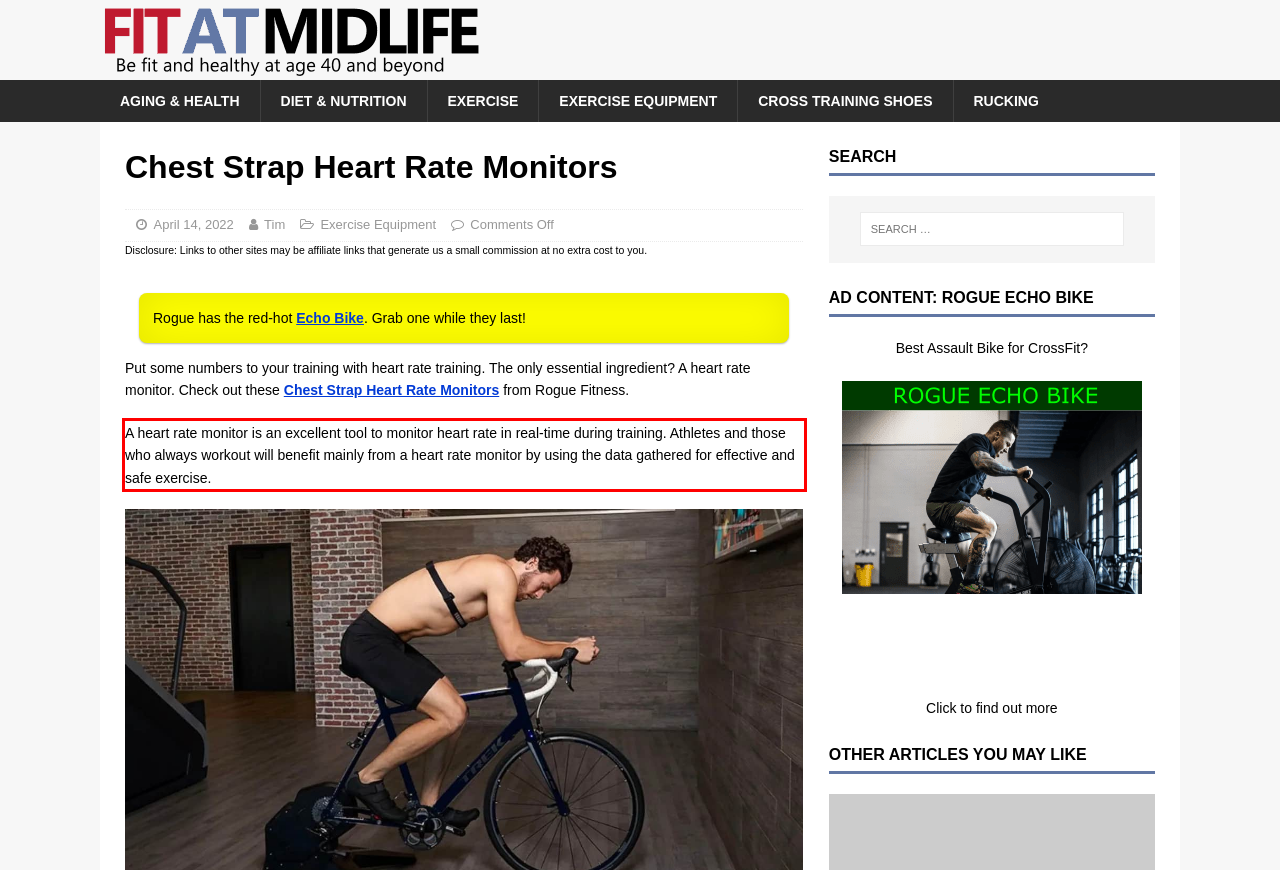Examine the webpage screenshot, find the red bounding box, and extract the text content within this marked area.

A heart rate monitor is an excellent tool to monitor heart rate in real-time during training. Athletes and those who always workout will benefit mainly from a heart rate monitor by using the data gathered for effective and safe exercise.